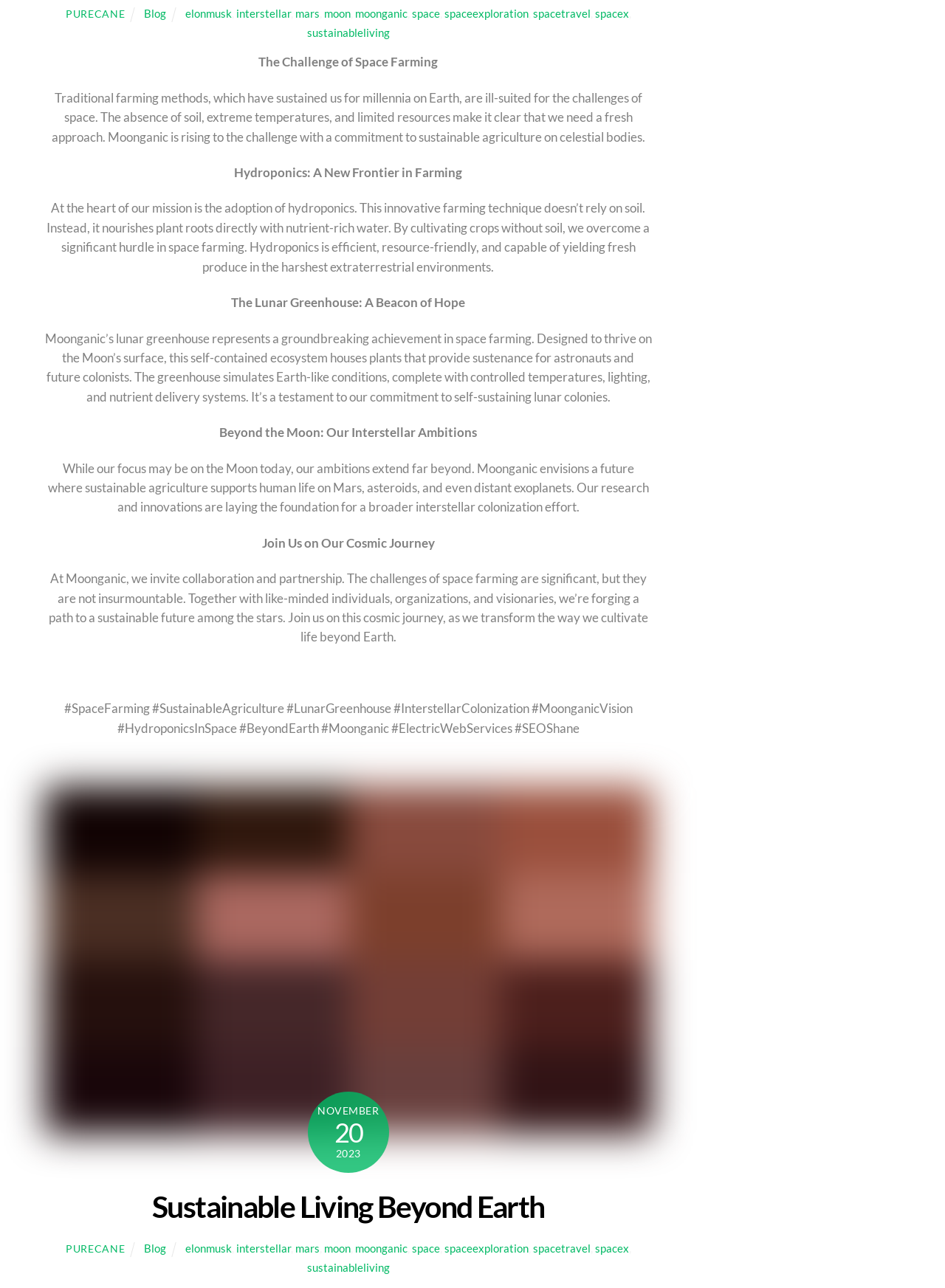Kindly provide the bounding box coordinates of the section you need to click on to fulfill the given instruction: "Join the cosmic journey with Moonganic".

[0.277, 0.415, 0.46, 0.427]